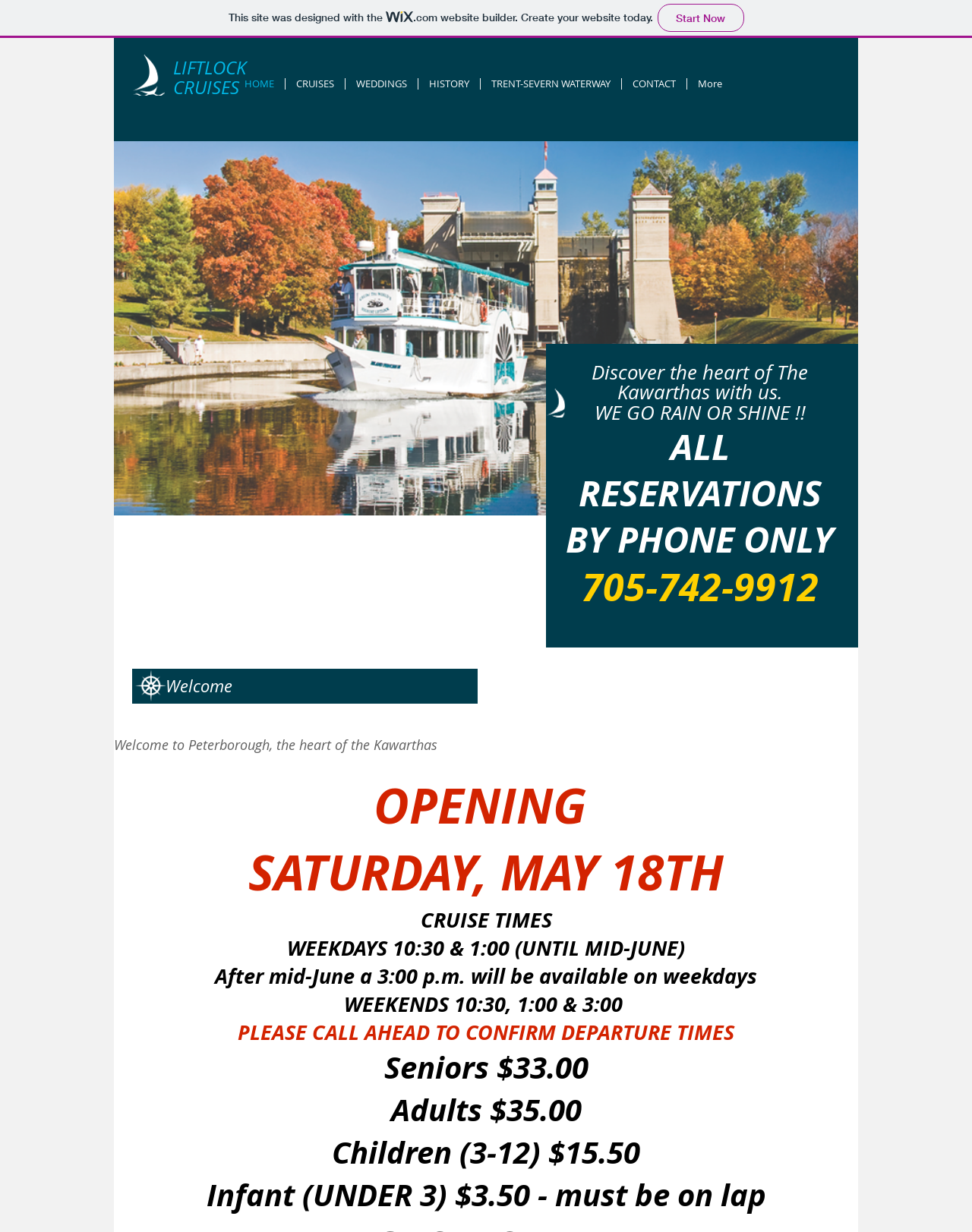Find the bounding box of the web element that fits this description: "TRENT-SEVERN WATERWAY".

[0.495, 0.063, 0.639, 0.073]